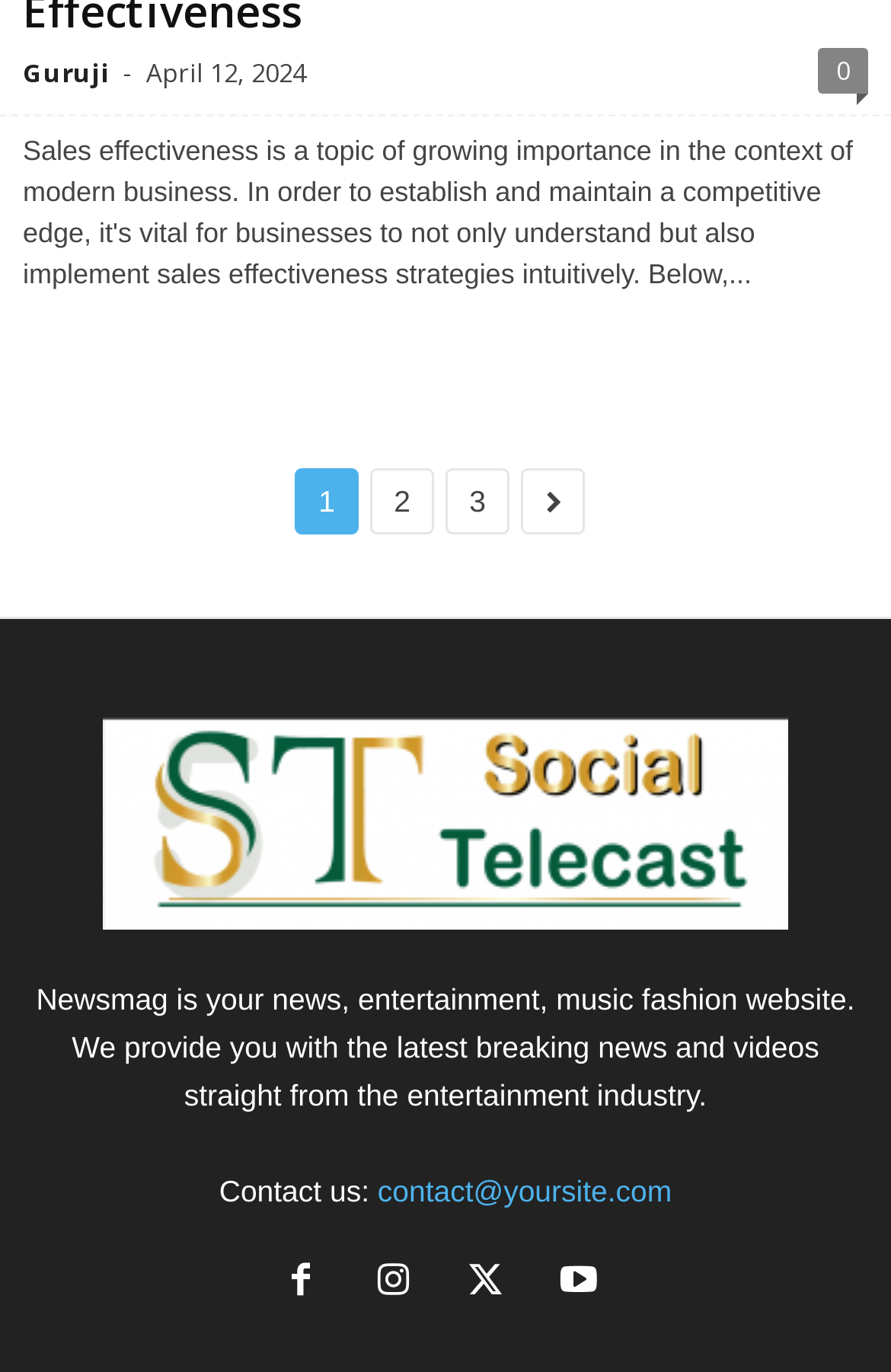Carefully observe the image and respond to the question with a detailed answer:
How many social media icons are present at the bottom?

The four links with the bounding box coordinates [0.296, 0.923, 0.4, 0.948], [0.4, 0.923, 0.505, 0.948], [0.505, 0.923, 0.609, 0.948], and [0.609, 0.923, 0.704, 0.948] represent four social media icons.